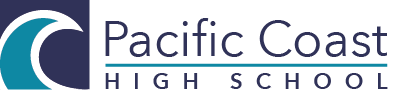Answer briefly with one word or phrase:
What is the font style of the logo?

modern